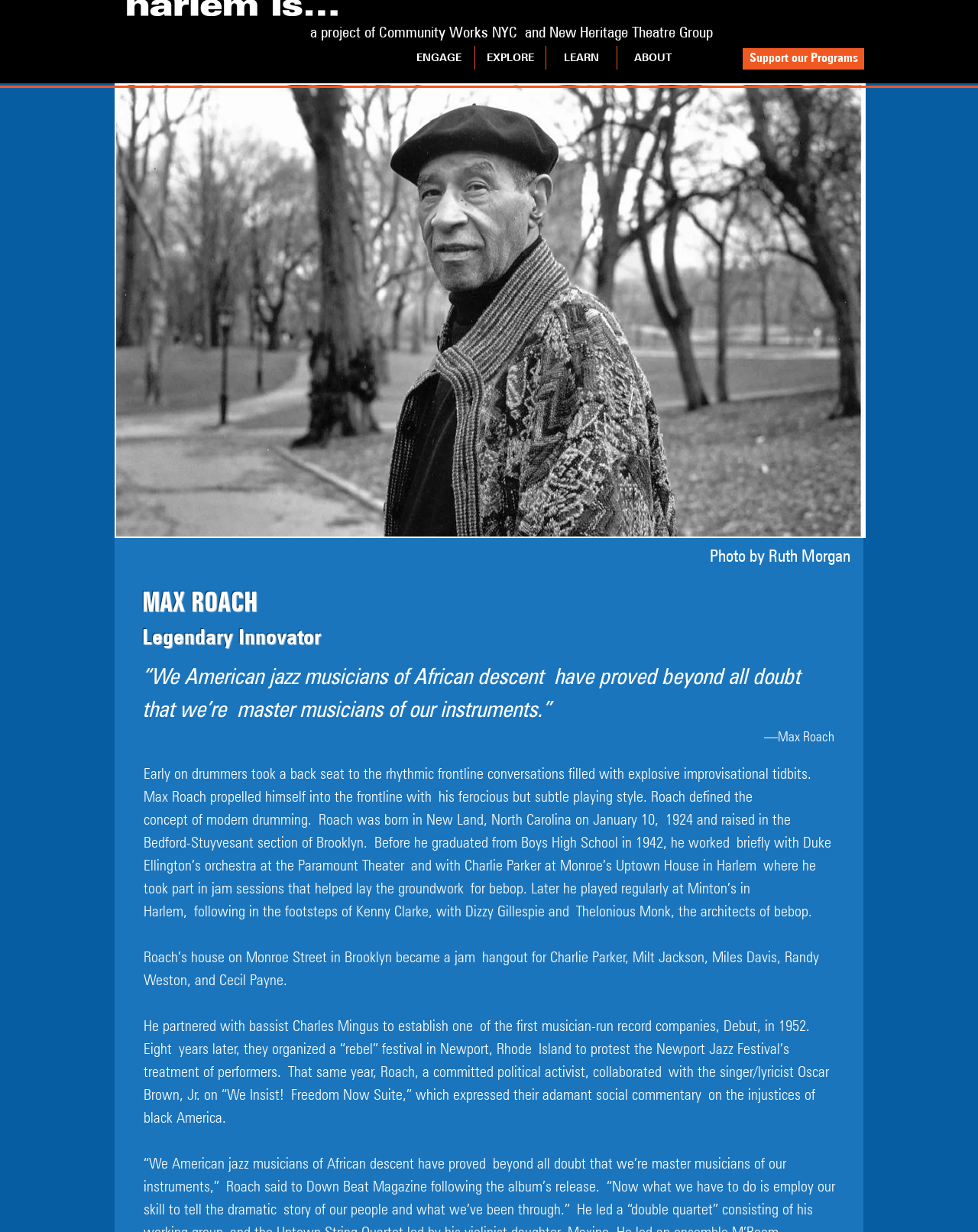Produce a meticulous description of the webpage.

The webpage is dedicated to the legendary innovator Max Roach, a renowned jazz musician. At the top of the page, there is a heading that reads "a project of Community Works NYC and New Heritage Theatre Group". Below this, a navigation menu is located, featuring links to "ENGAGE", "EXPLORE", "LEARN", and "ABOUT". 

To the right of the navigation menu, a link to "Support our Programs" is positioned. Below this link, a large image of Max Roach takes up a significant portion of the page, with a smaller image of Billy Taylor placed above it. The image of Max Roach is credited to Ruth Morgan.

Above the image of Max Roach, a heading displays his name, followed by a subheading that reads "Legendary Innovator". A quote from Max Roach is placed below, which highlights his confidence in the mastery of African American jazz musicians. The quote is attributed to him.

The main content of the page is a biographical passage about Max Roach, which describes his early life, his development as a drummer, and his contributions to the jazz genre. The passage is divided into several paragraphs, which provide details about his playing style, his collaborations with other famous jazz musicians, and his activism.